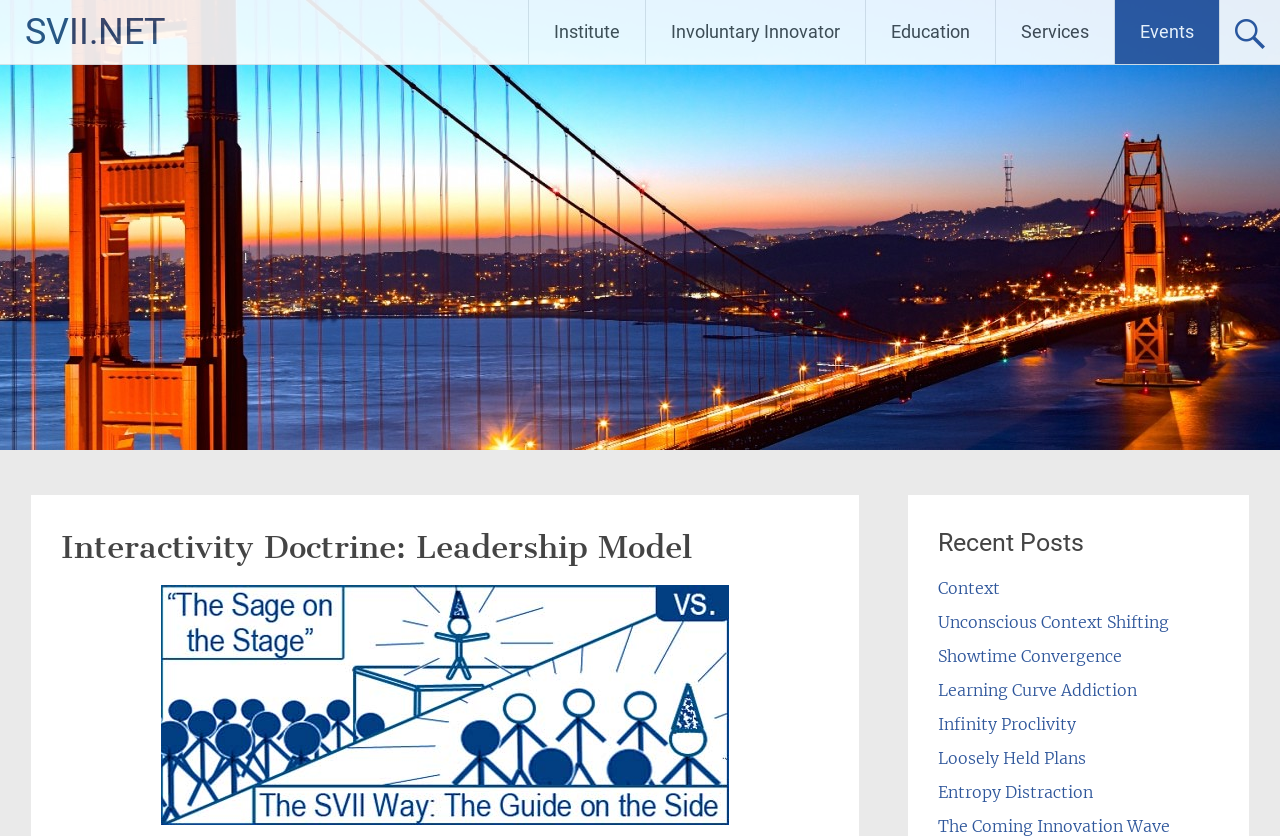Please determine the bounding box coordinates of the section I need to click to accomplish this instruction: "read about Interactivity Doctrine: Leadership Model".

[0.048, 0.628, 0.648, 0.682]